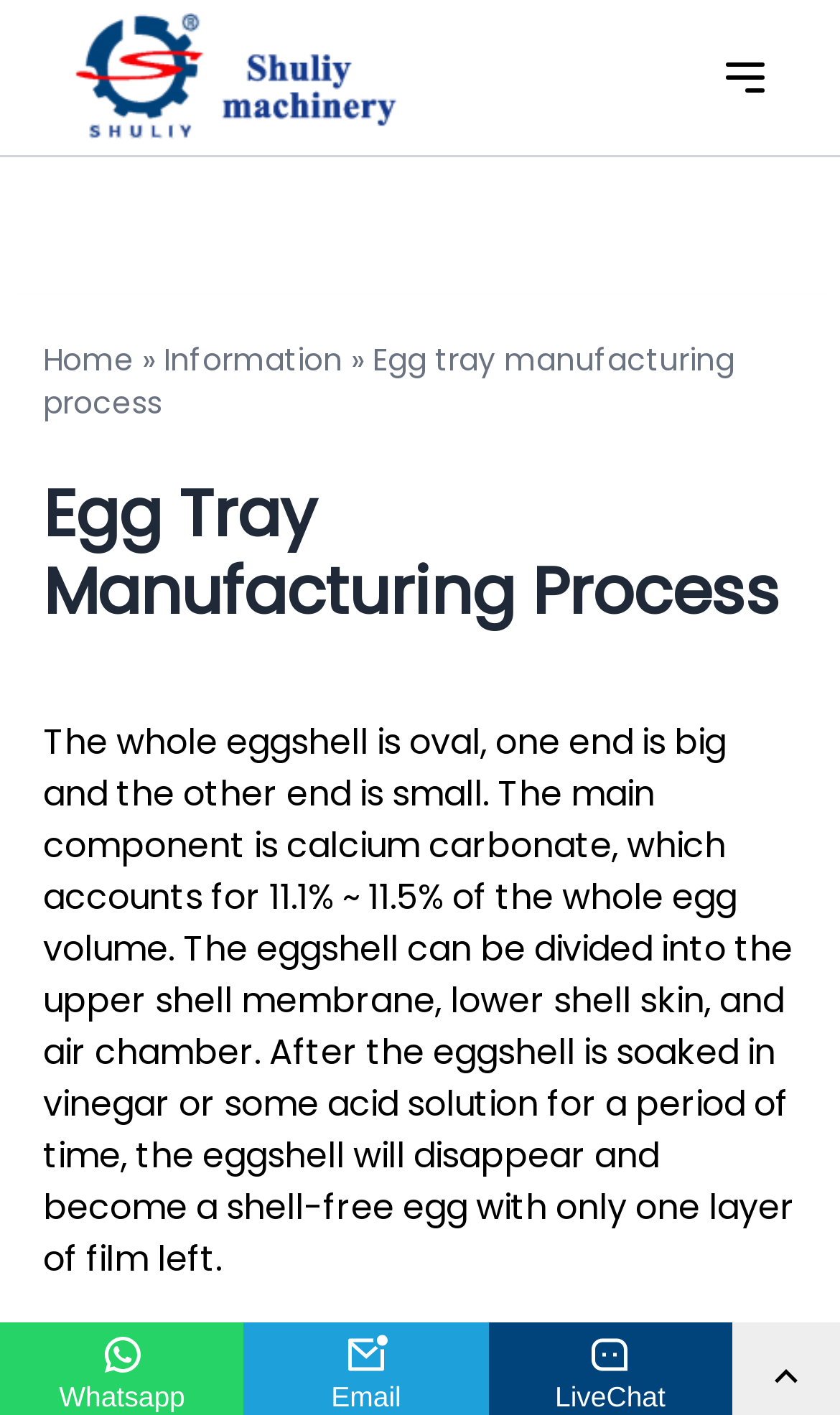How many layers does an eggshell have after being soaked in vinegar?
Based on the image, provide a one-word or brief-phrase response.

One